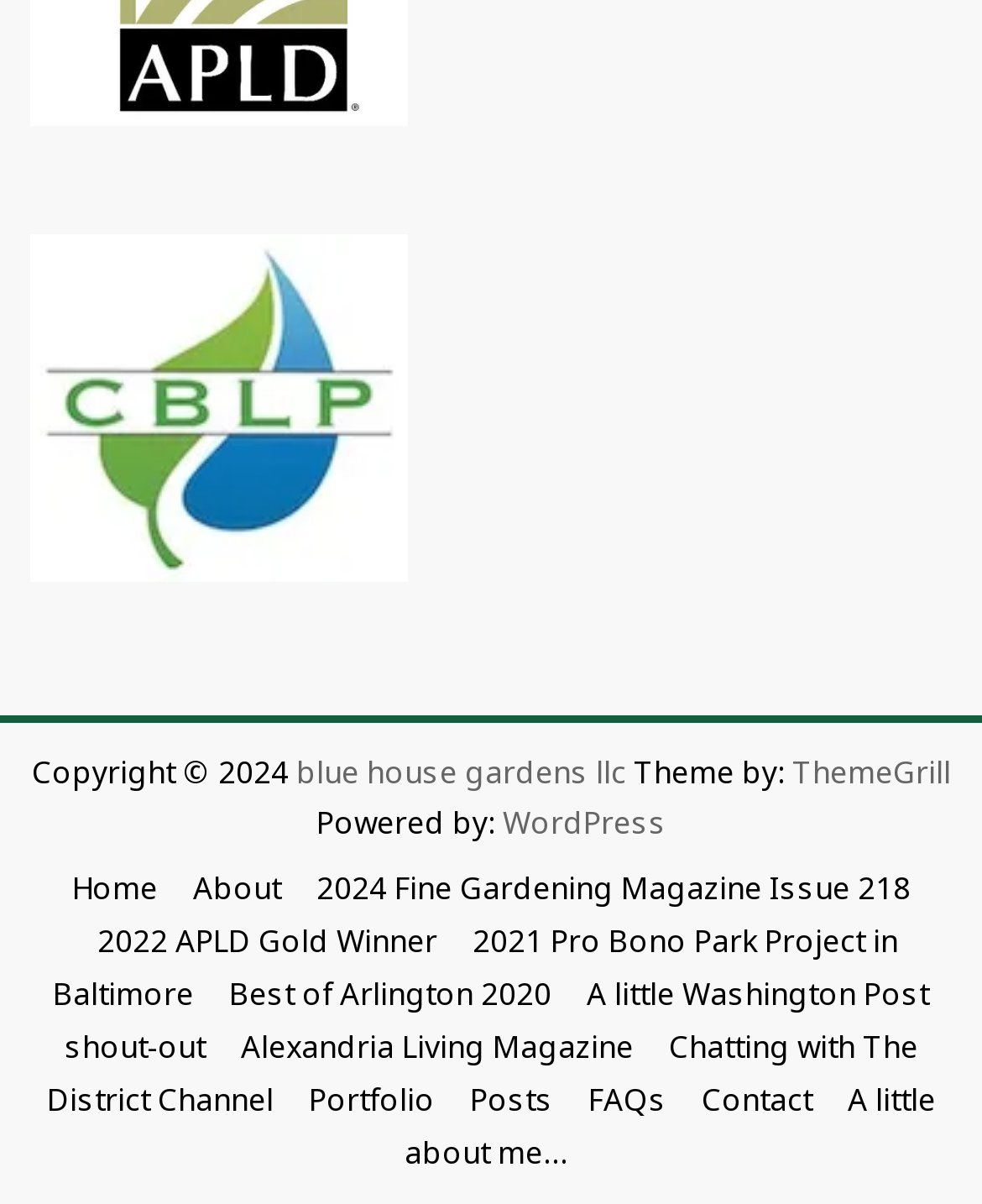What is the name of the company with the blue house logo?
Using the visual information from the image, give a one-word or short-phrase answer.

blue house gardens llc